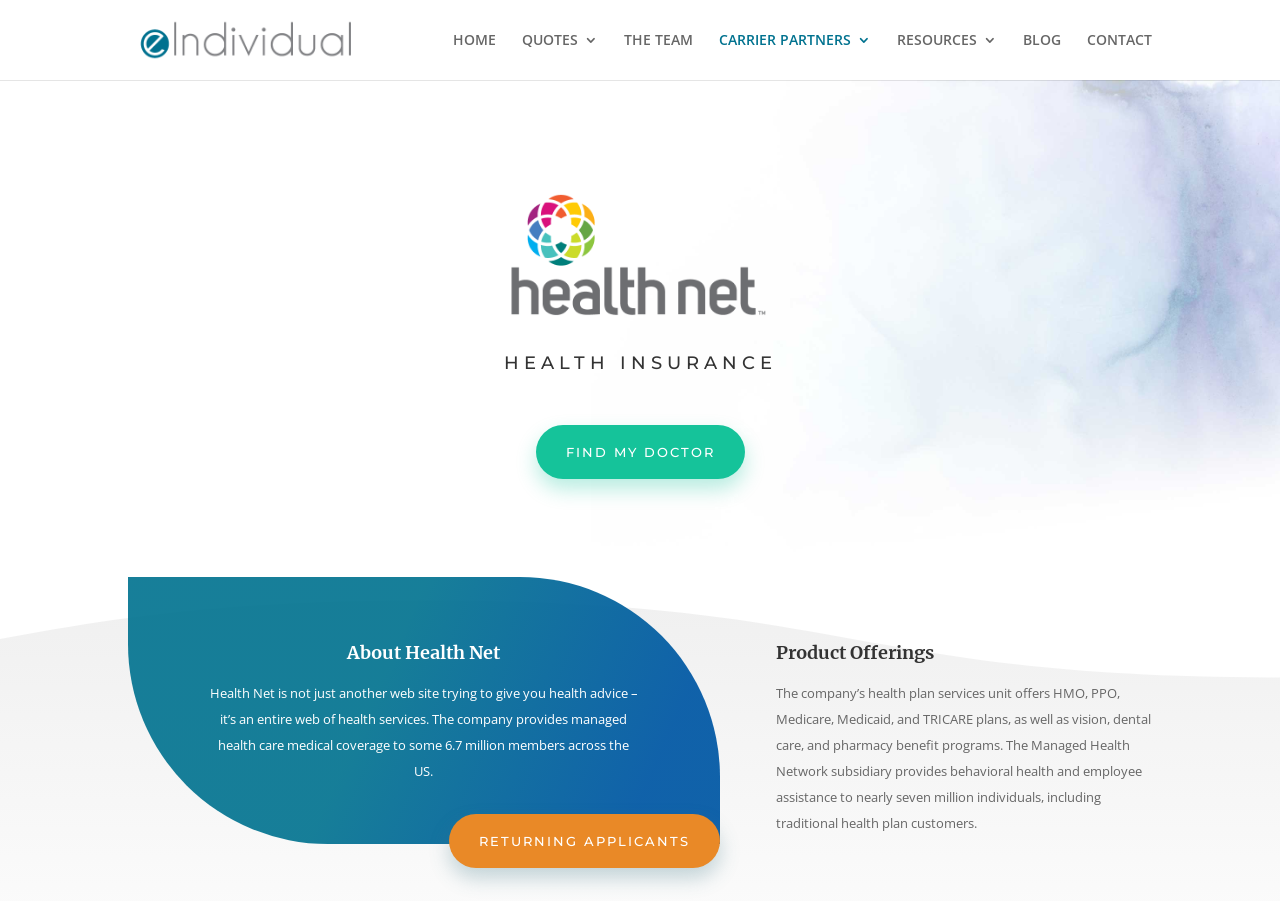Please determine the bounding box coordinates of the element to click in order to execute the following instruction: "find my doctor". The coordinates should be four float numbers between 0 and 1, specified as [left, top, right, bottom].

[0.418, 0.472, 0.582, 0.532]